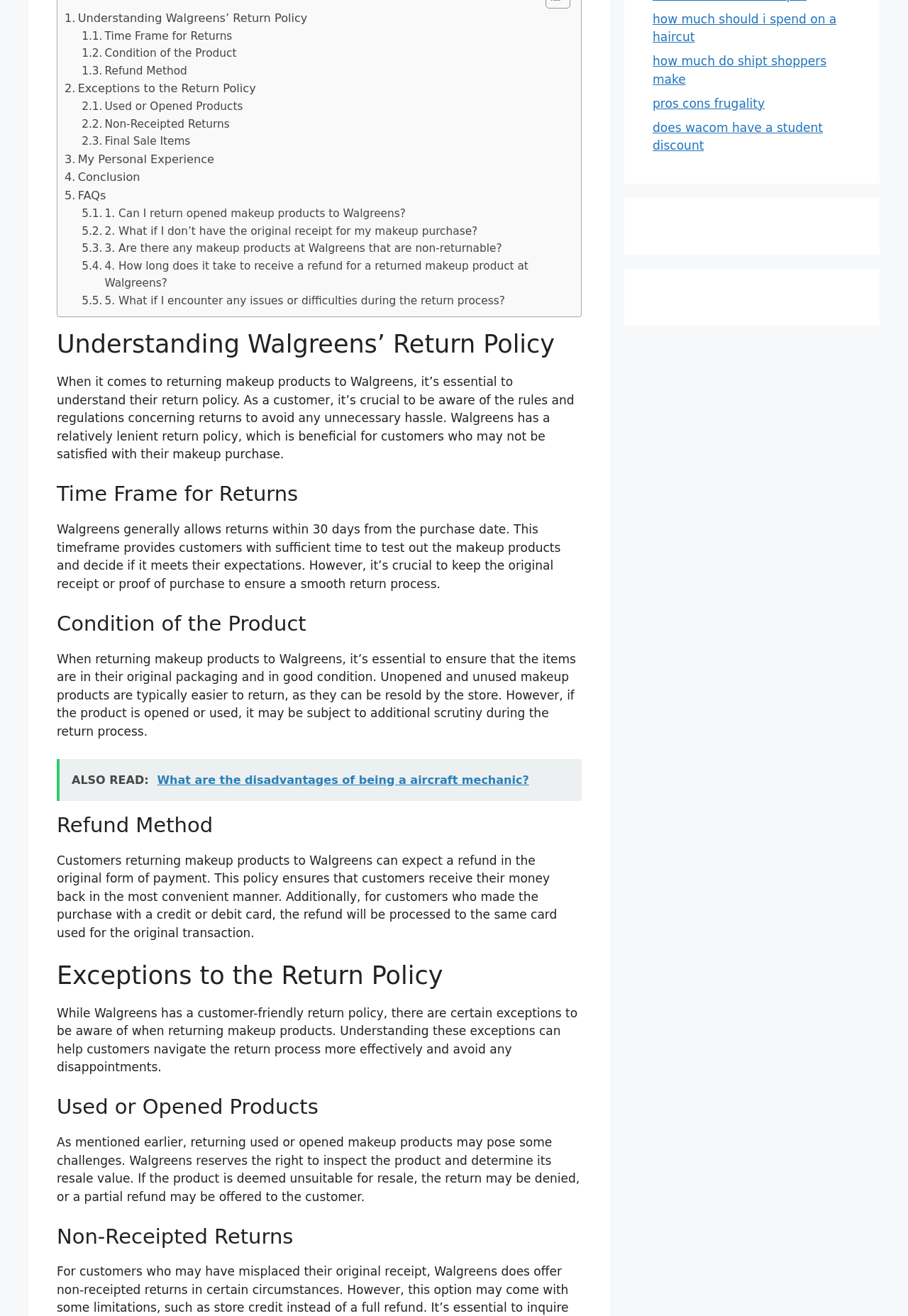Given the element description: "Who We Are", predict the bounding box coordinates of this UI element. The coordinates must be four float numbers between 0 and 1, given as [left, top, right, bottom].

None